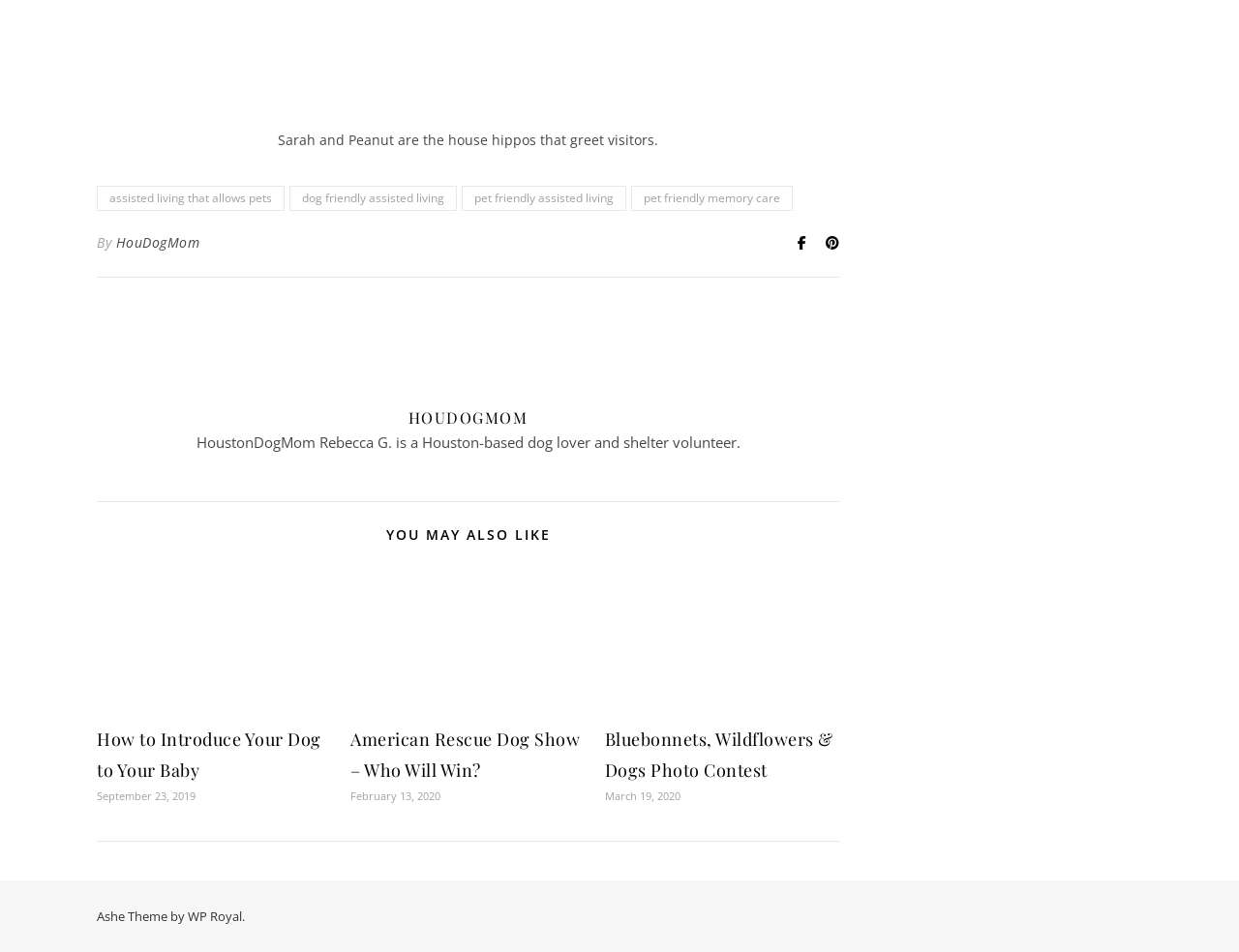What is the topic of the article with the image of a white dog on a yellow background?
Carefully examine the image and provide a detailed answer to the question.

The answer can be found by examining the link element '2019 best in rescue winner photo of white dog on yellow background hallmark channel' and its corresponding heading element 'American Rescue Dog Show – Who Will Win?'.